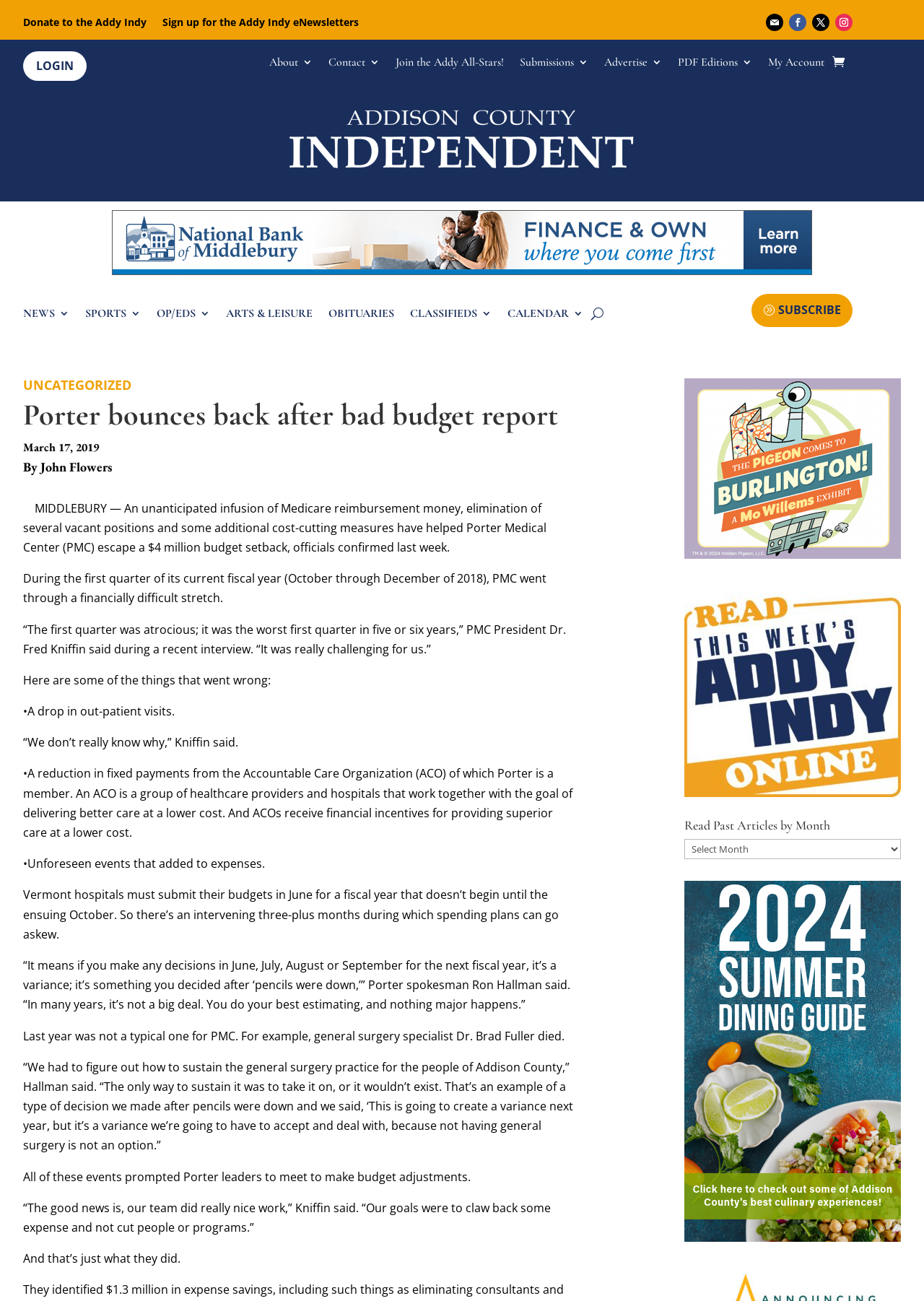Determine the bounding box coordinates of the clickable region to carry out the instruction: "Search for something".

None